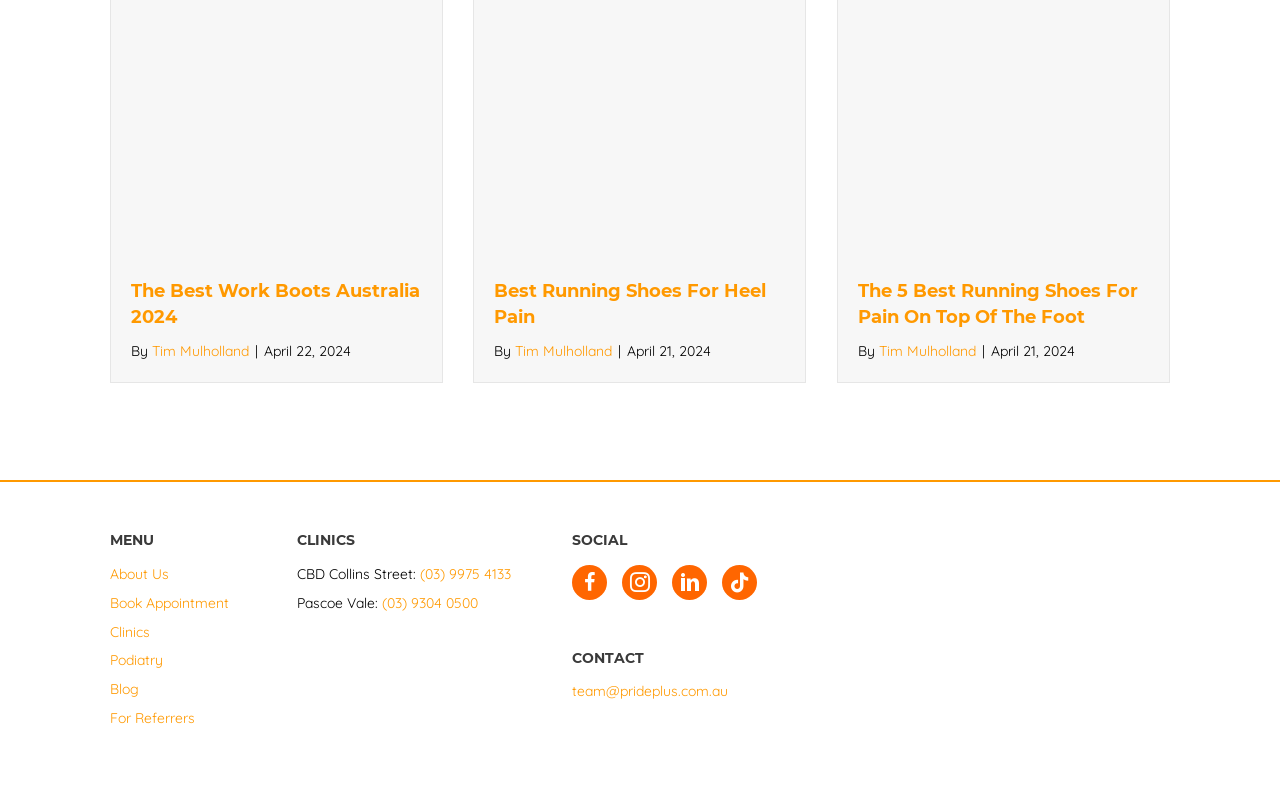Could you indicate the bounding box coordinates of the region to click in order to complete this instruction: "Contact the team via email".

[0.447, 0.861, 0.569, 0.884]